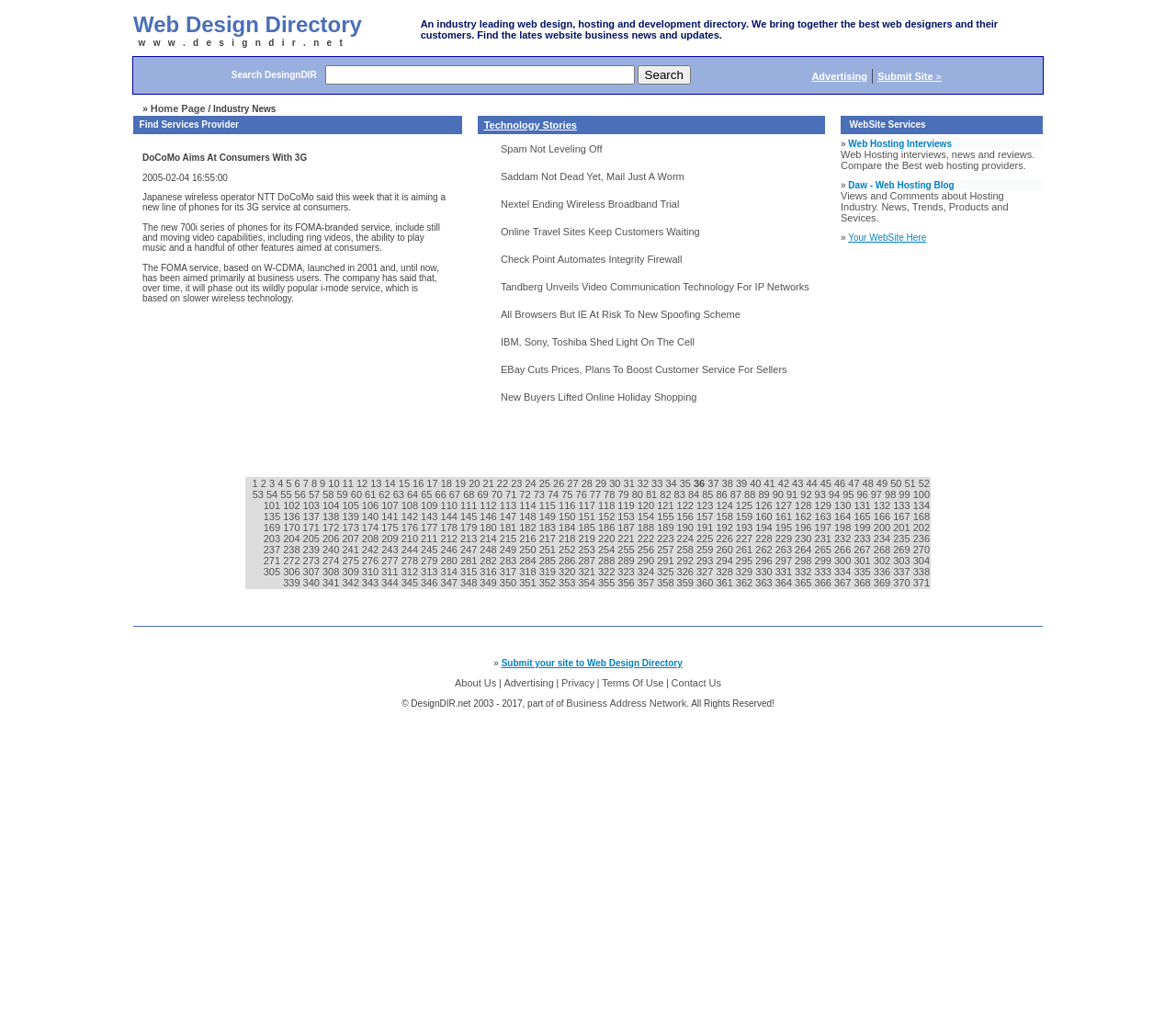Locate the bounding box coordinates of the area to click to fulfill this instruction: "Go to Home Page". The bounding box should be presented as four float numbers between 0 and 1, in the order [left, top, right, bottom].

[0.128, 0.099, 0.175, 0.11]